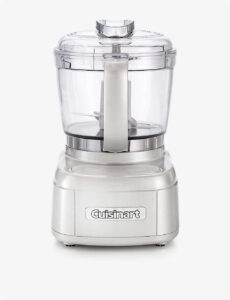Is the blender suitable for small kitchens? Using the information from the screenshot, answer with a single word or phrase.

Yes